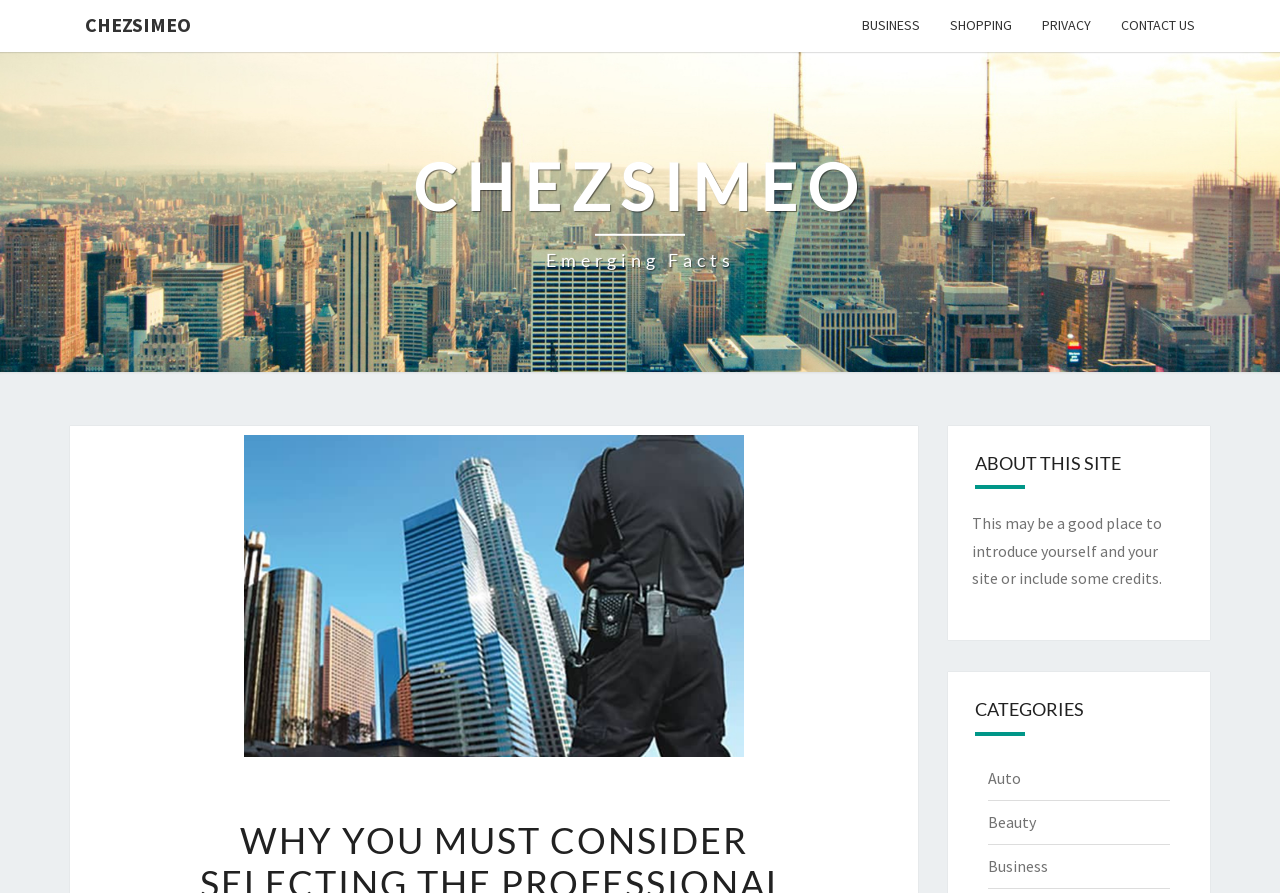Determine the bounding box coordinates for the clickable element required to fulfill the instruction: "contact us". Provide the coordinates as four float numbers between 0 and 1, i.e., [left, top, right, bottom].

[0.864, 0.0, 0.945, 0.058]